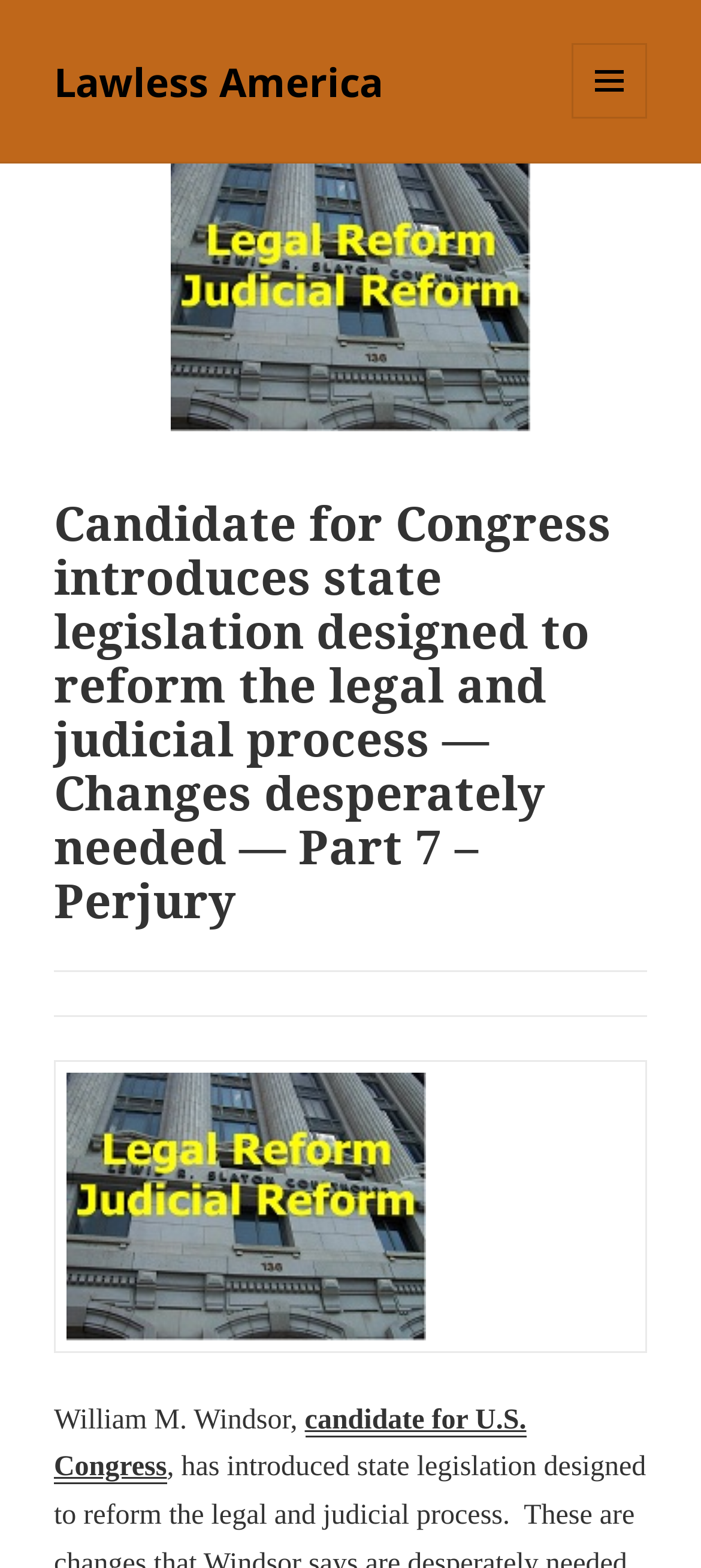What is the primary heading on this webpage?

Candidate for Congress introduces state legislation designed to reform the legal and judicial process — Changes desperately needed — Part 7 – Perjury